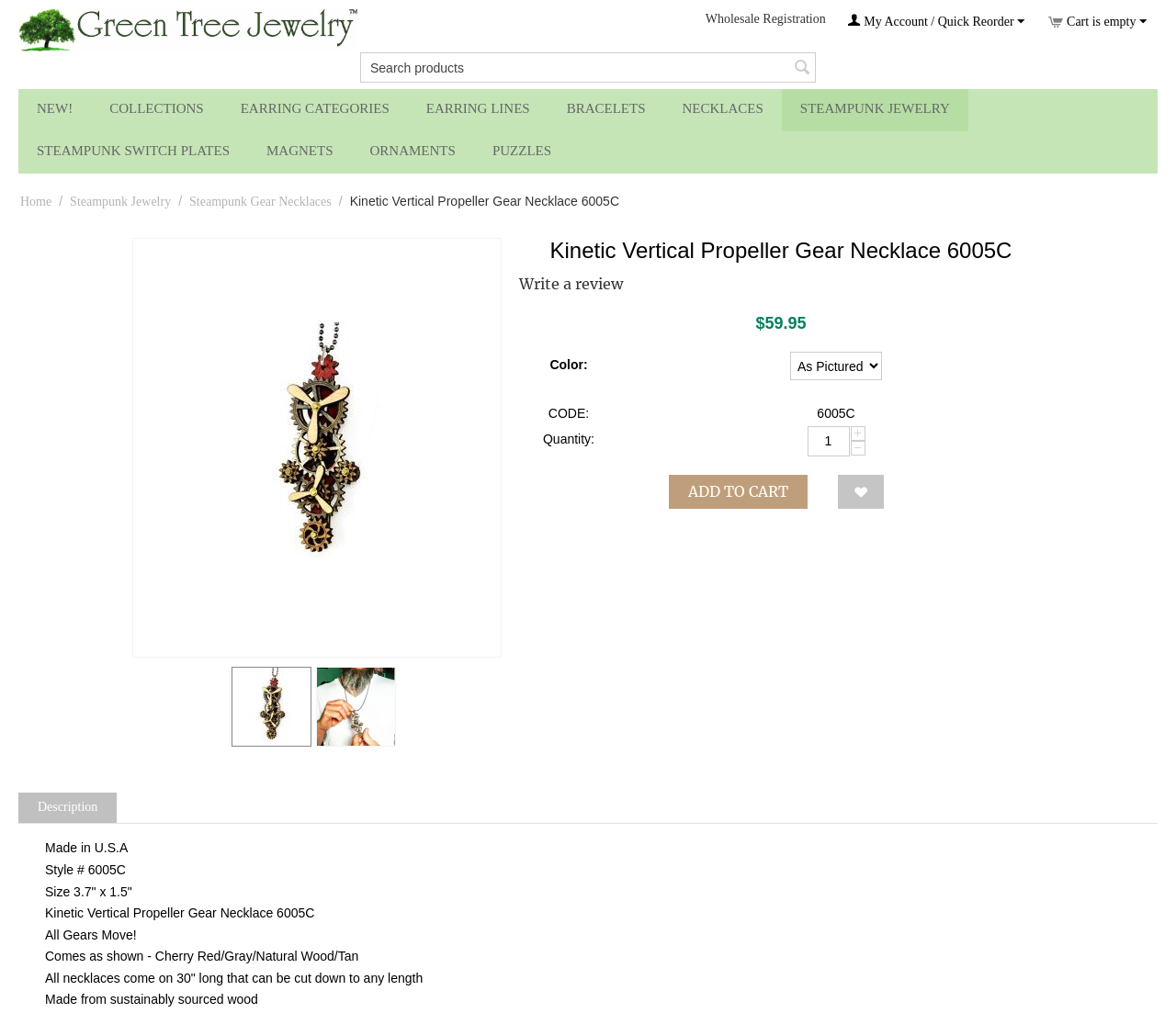Create an elaborate caption that covers all aspects of the webpage.

This webpage is about a specific product, the Kinetic Vertical Propeller Gear Necklace 6005C, which is a type of Steampunk jewelry. At the top left corner, there is a logo of "Green Tree Jewelry" with a link to the website's homepage. Next to it, there are several links to different sections of the website, including "My Account", "Wholesale Registration", and a search bar.

Below the top navigation bar, there are several categories listed, including "NEW!", "COLLECTIONS", "EARRING CATEGORIES", "EARRING LINES", "BRACELETS", "NECKLACES", "STEAMPUNK JEWELRY", and "STEAMPUNK SWITCH PLATES". These categories are arranged horizontally across the page.

The main content of the page is dedicated to the product description. There is a large image of the necklace, and below it, there are several links to related products. The product title, "Kinetic Vertical Propeller Gear Necklace 6005C", is displayed prominently, along with its price, $59.95. There is also a dropdown menu to select the color of the necklace.

Below the product information, there are several sections of text describing the product's features, including its size, material, and movement. The text also mentions that the necklace is made in the U.S.A. and comes with a 30" long chain that can be cut down to any length.

At the bottom of the page, there are several calls-to-action, including an "ADD TO CART" button and an option to add the product to a wish list.